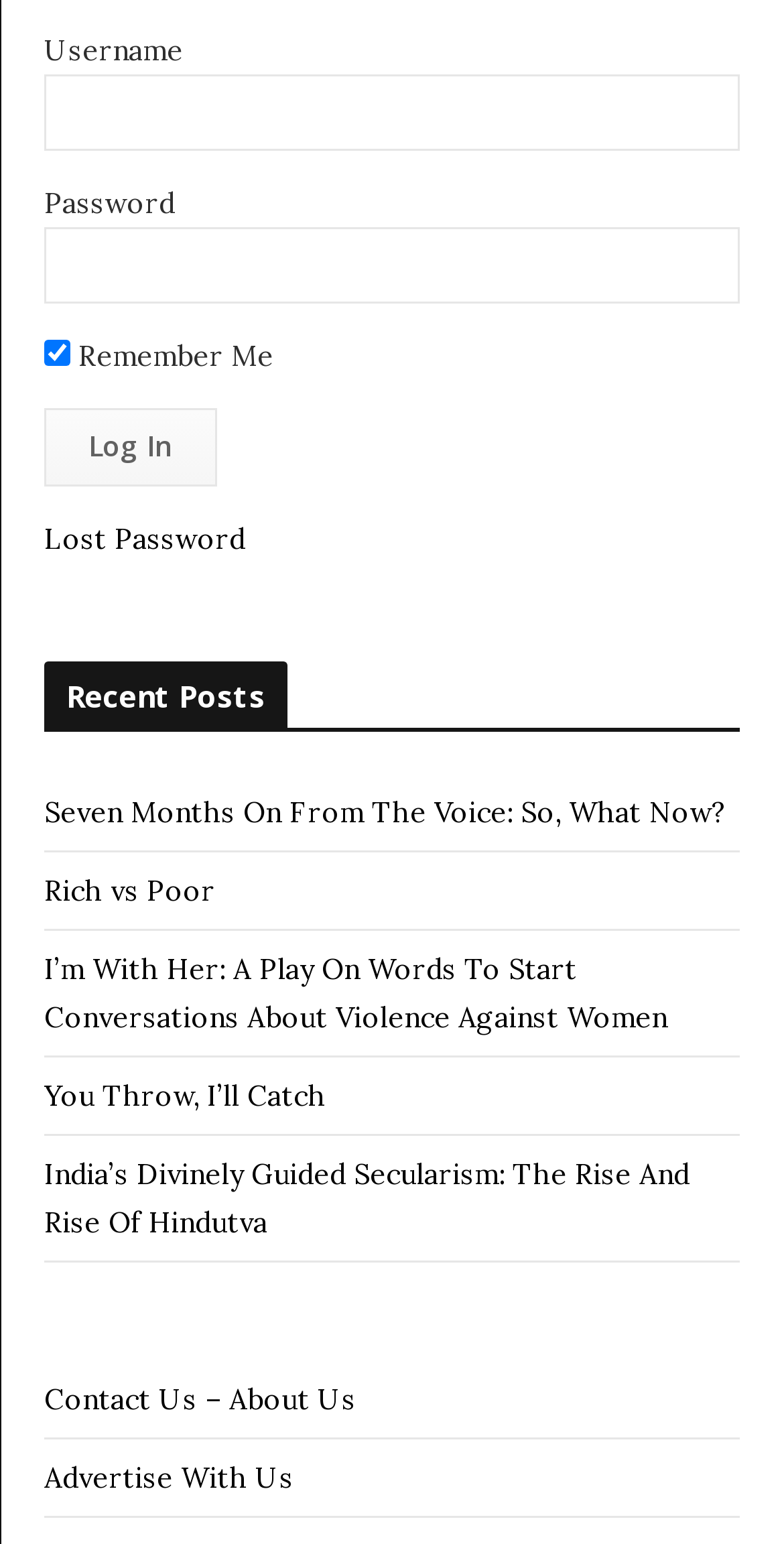Consider the image and give a detailed and elaborate answer to the question: 
What is the purpose of the checkbox?

The checkbox is used to remember the user's login credentials, as indicated by the StaticText element with OCR text 'Remember Me' and the checkbox element with the same name.